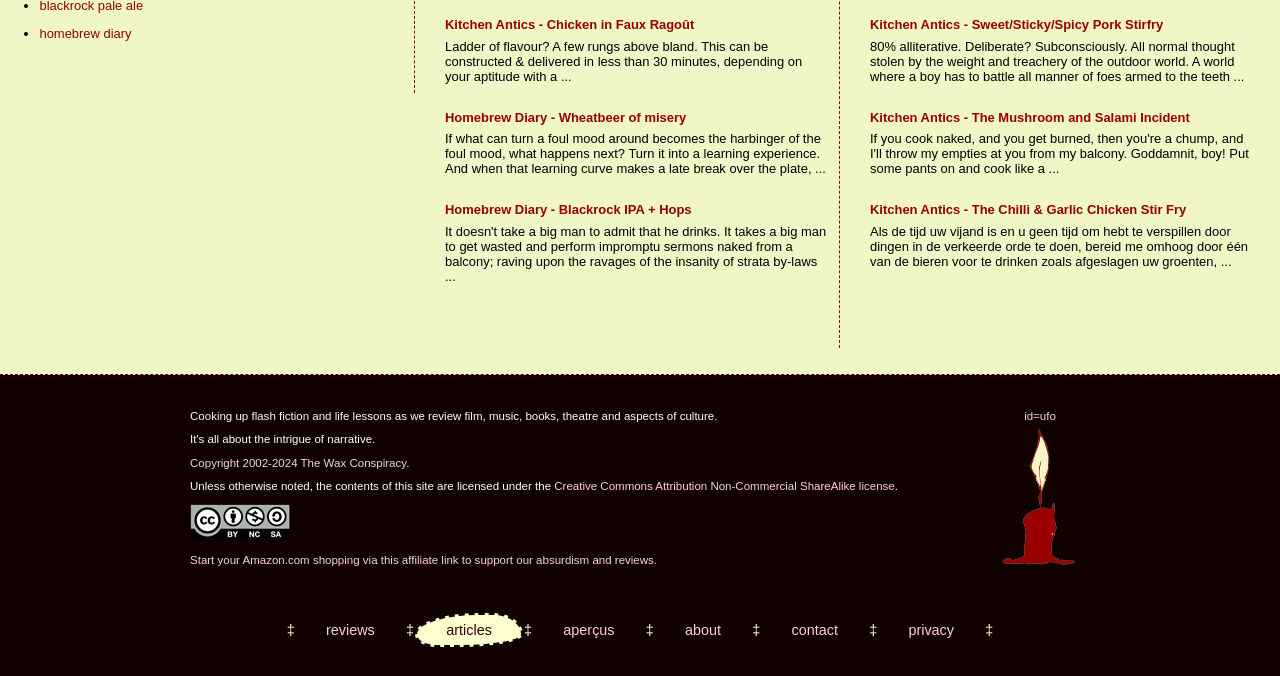Please identify the bounding box coordinates for the region that you need to click to follow this instruction: "visit the wax conspiracy".

[0.235, 0.676, 0.317, 0.694]